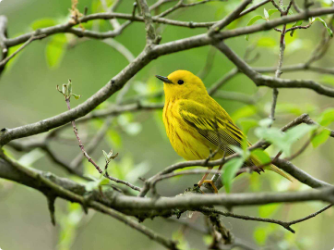What is the Yellow Warbler's beak shape?
Please look at the screenshot and answer in one word or a short phrase.

Slightly curved